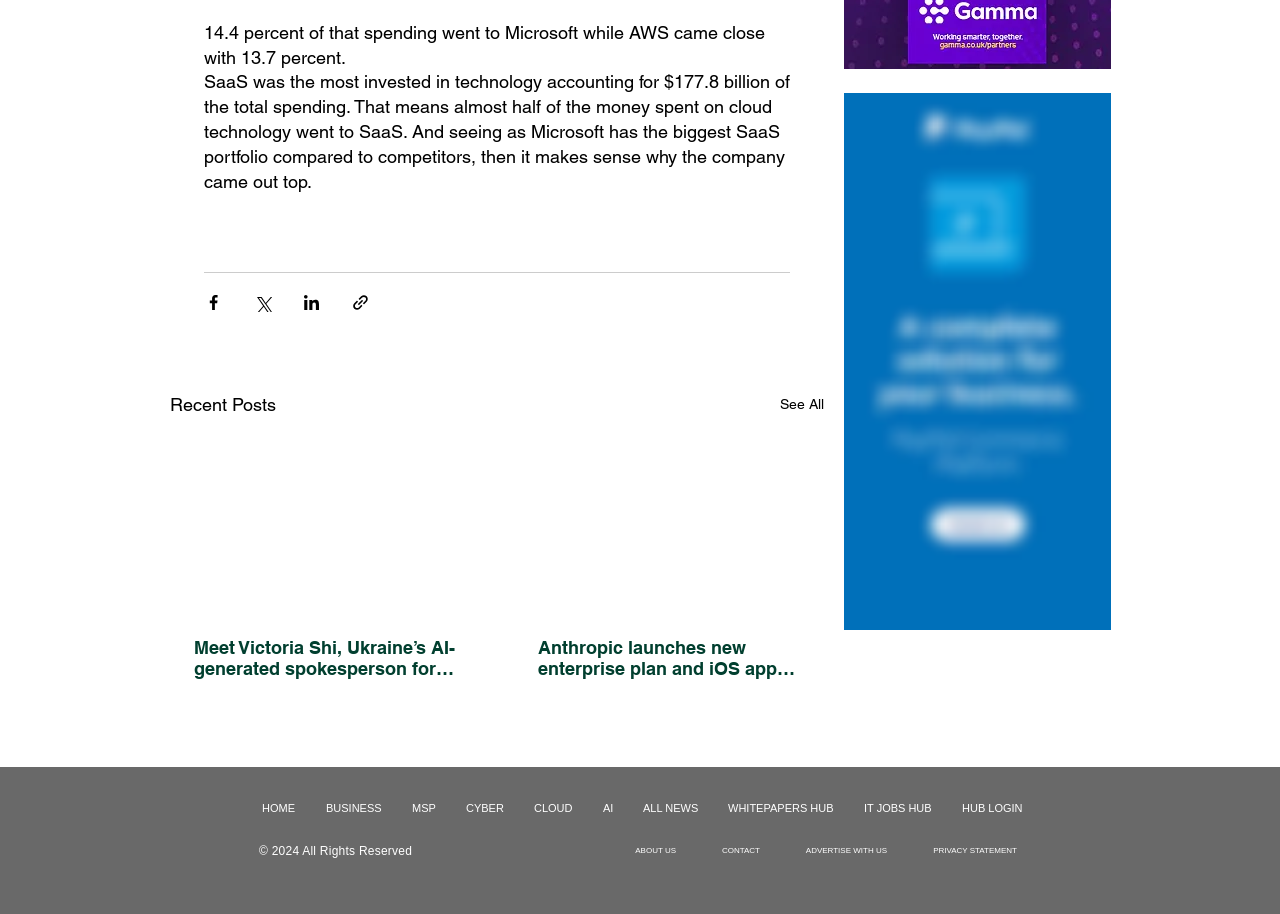Answer the question below in one word or phrase:
What percentage of spending went to Microsoft?

14.4 percent